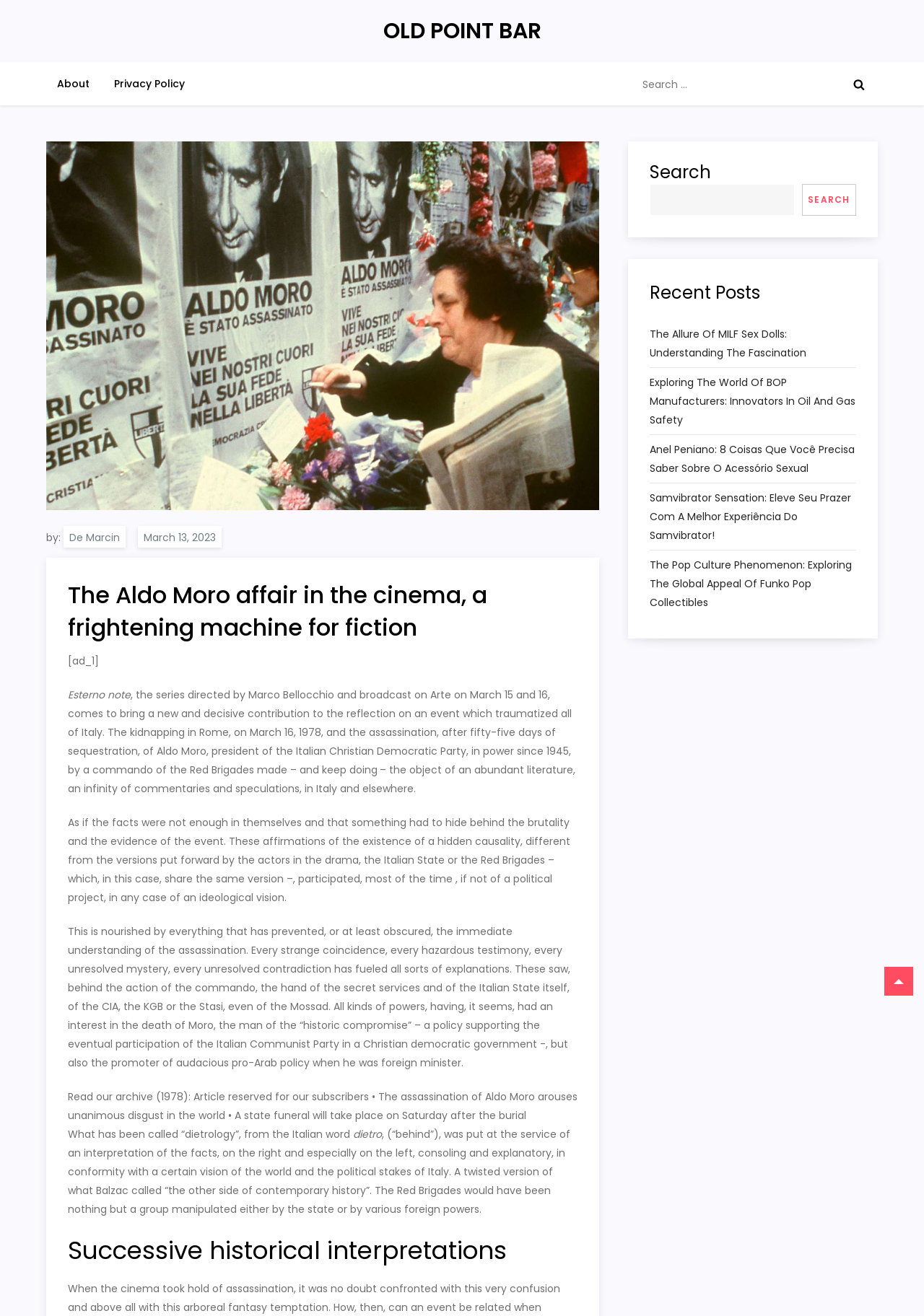What is the author of the article?
Please provide a comprehensive answer based on the information in the image.

The author of the article can be found by looking at the byline, which is located below the title of the article. The byline says 'by:' followed by the author's name, which is 'De Marcin'.